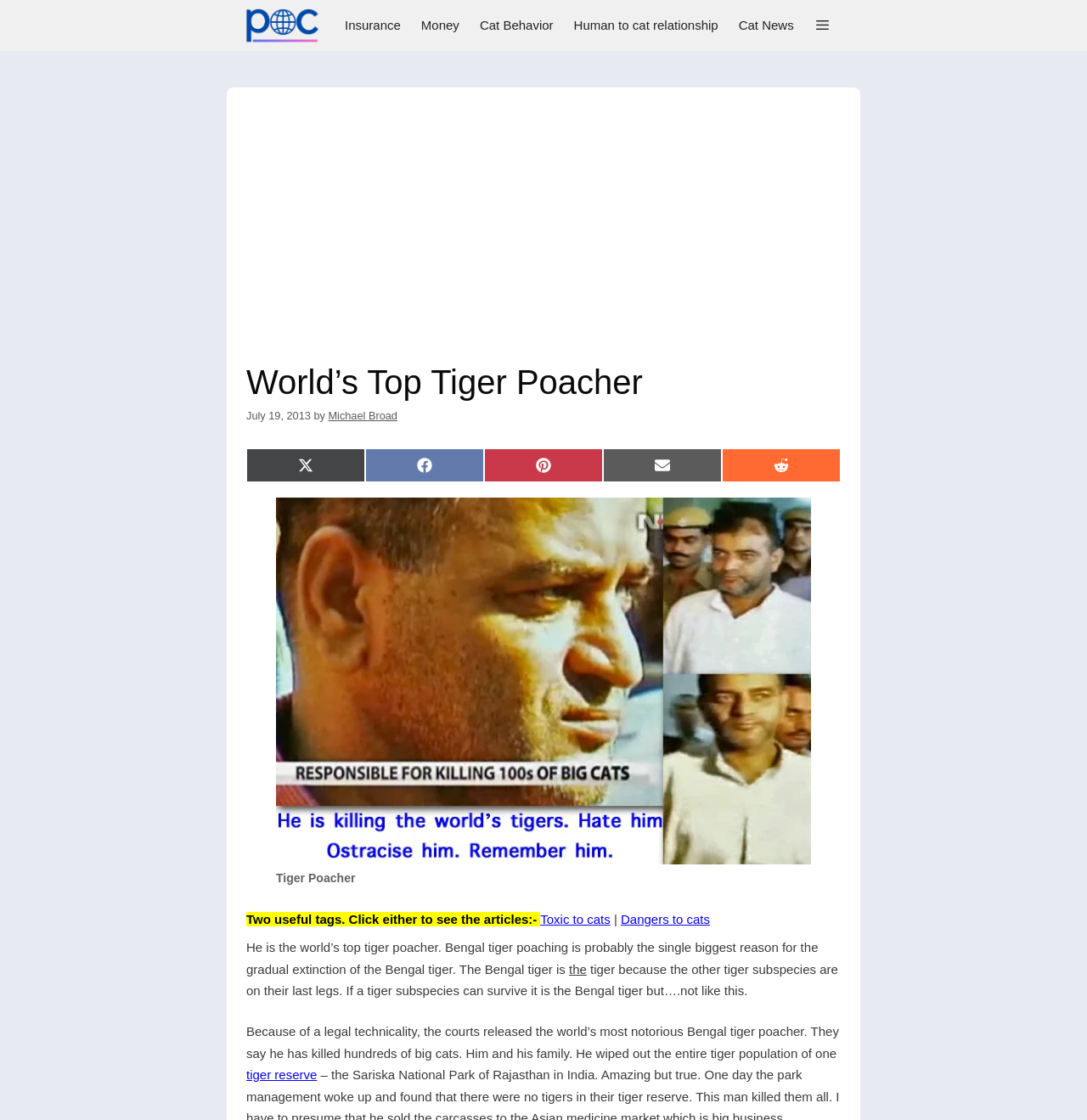What is the name of the author of the article?
Based on the screenshot, provide a one-word or short-phrase response.

Michael Broad